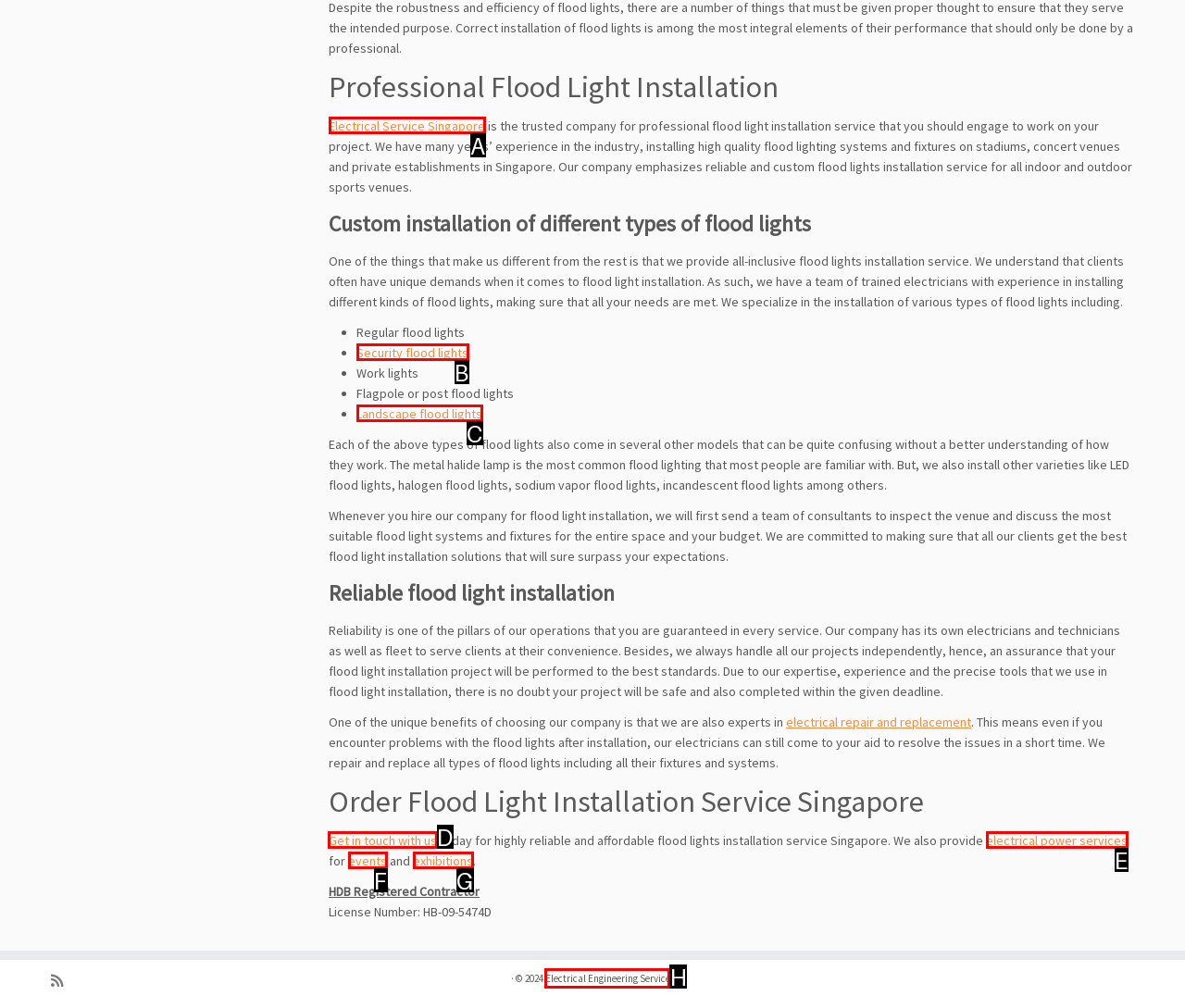Identify the HTML element to select in order to accomplish the following task: Get in touch with us
Reply with the letter of the chosen option from the given choices directly.

D